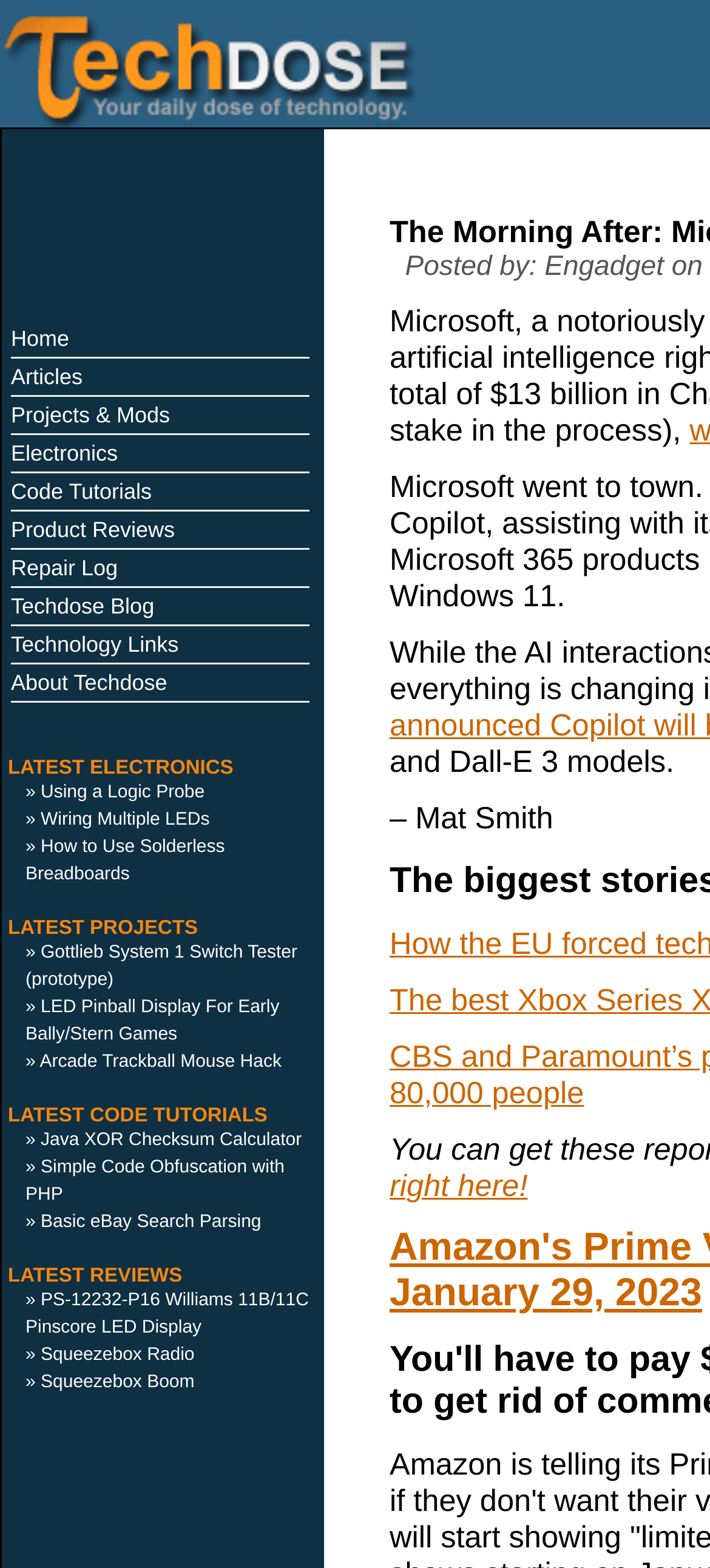Please analyze the image and provide a thorough answer to the question:
How many review links are listed under 'LATEST REVIEWS'?

I counted the number of links under the 'LATEST REVIEWS' section and found that there are 3 review links, which are 'PS-12232-P16 Williams 11B/11C Pinscore LED Display', 'Squeezebox Radio', and 'Squeezebox Boom'.